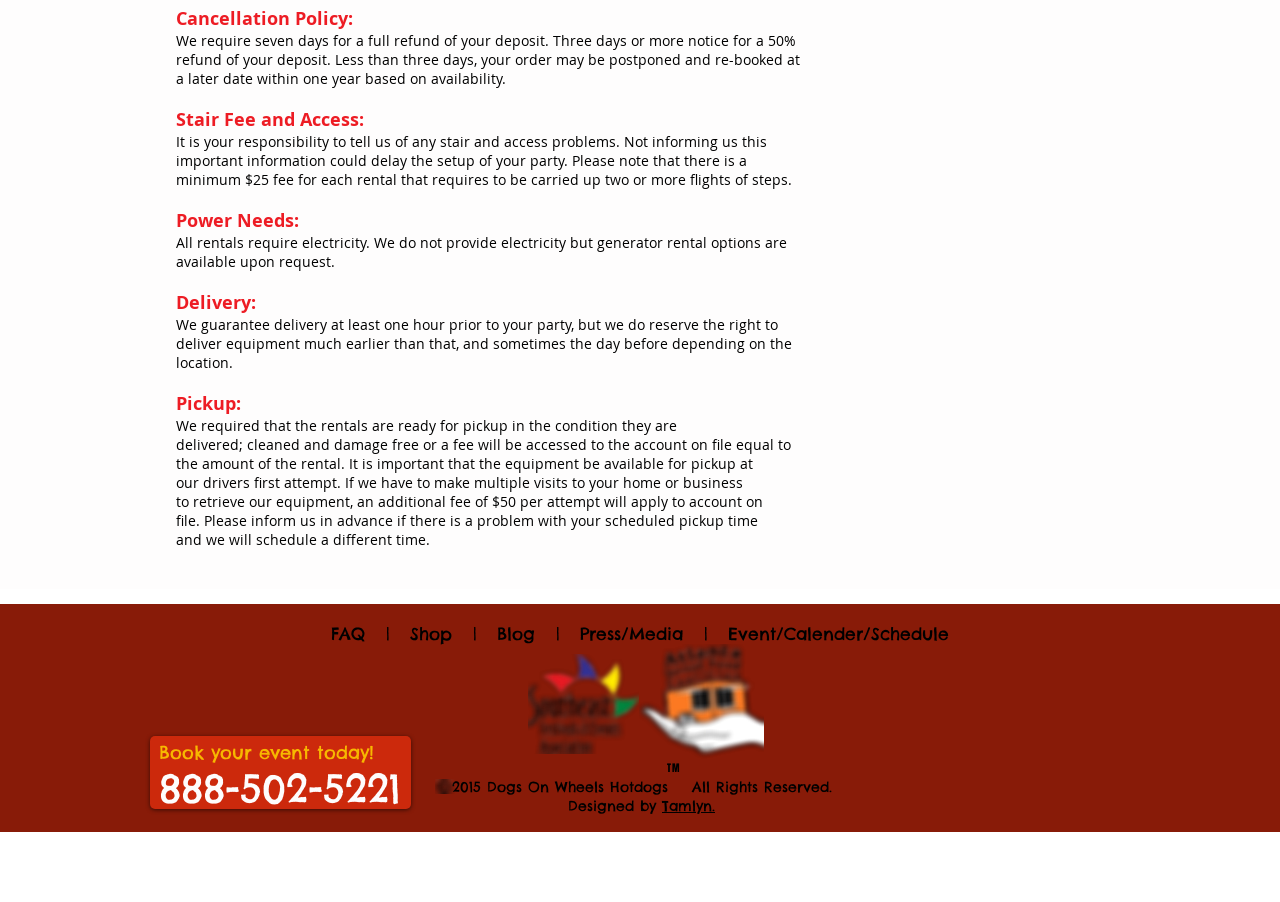Can you find the bounding box coordinates for the element that needs to be clicked to execute this instruction: "Click the 'George Demet' link"? The coordinates should be given as four float numbers between 0 and 1, i.e., [left, top, right, bottom].

None